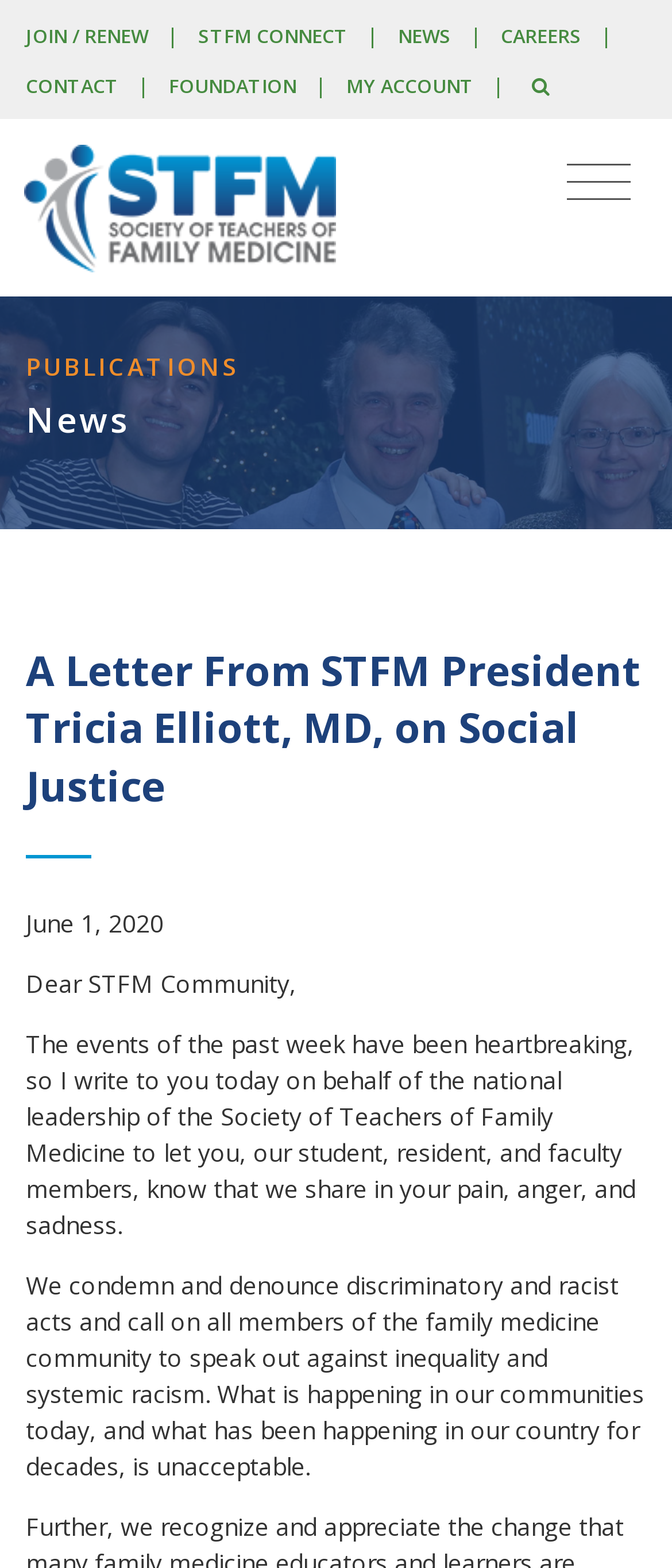What is the name of the STFM President?
Kindly offer a comprehensive and detailed response to the question.

The name of the STFM President can be found in the heading of the webpage, which is 'A Letter From STFM President Tricia Elliott, MD, on Social Justice'. This heading is located at the top of the webpage and is the title of the letter.